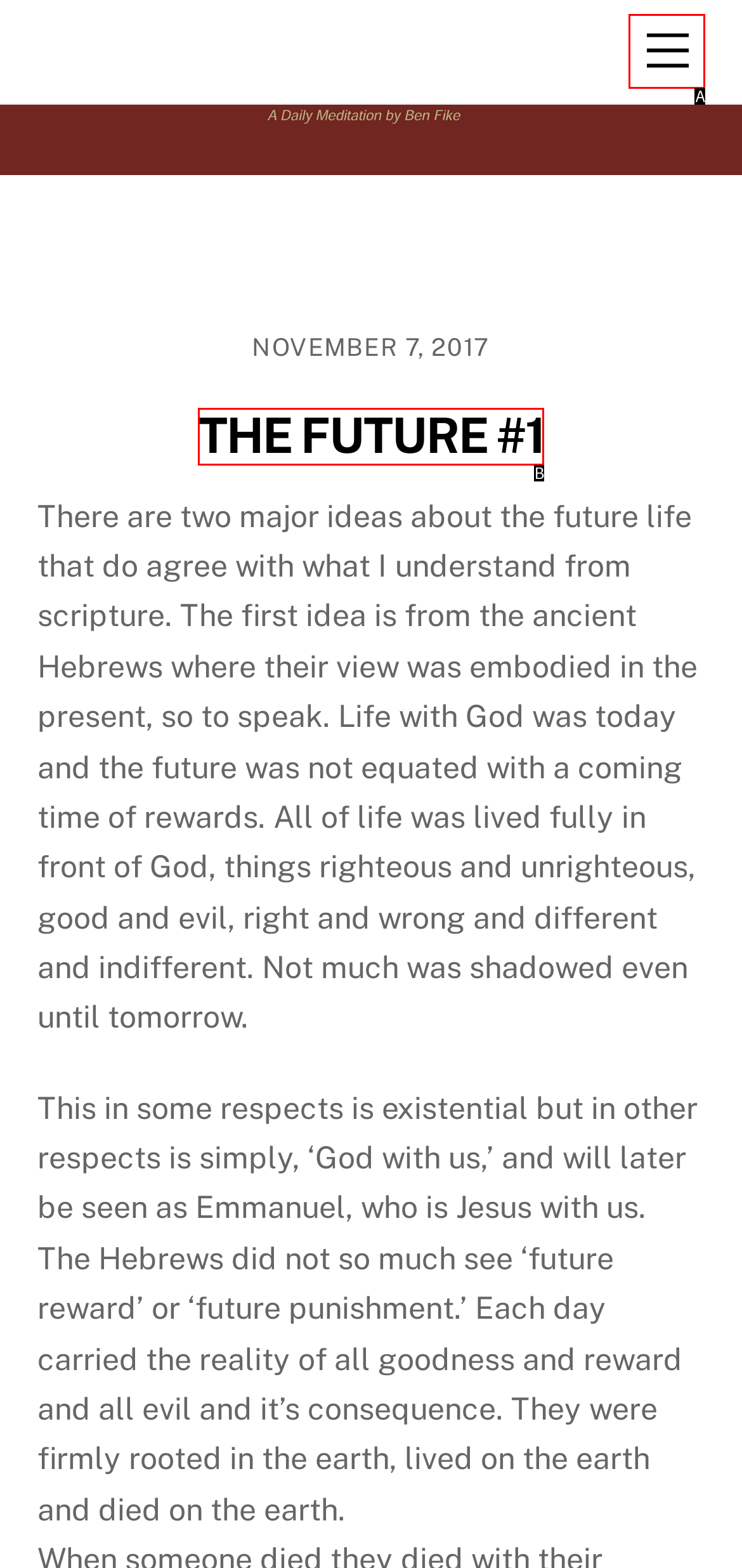Tell me which one HTML element best matches the description: THE FUTURE #1
Answer with the option's letter from the given choices directly.

B